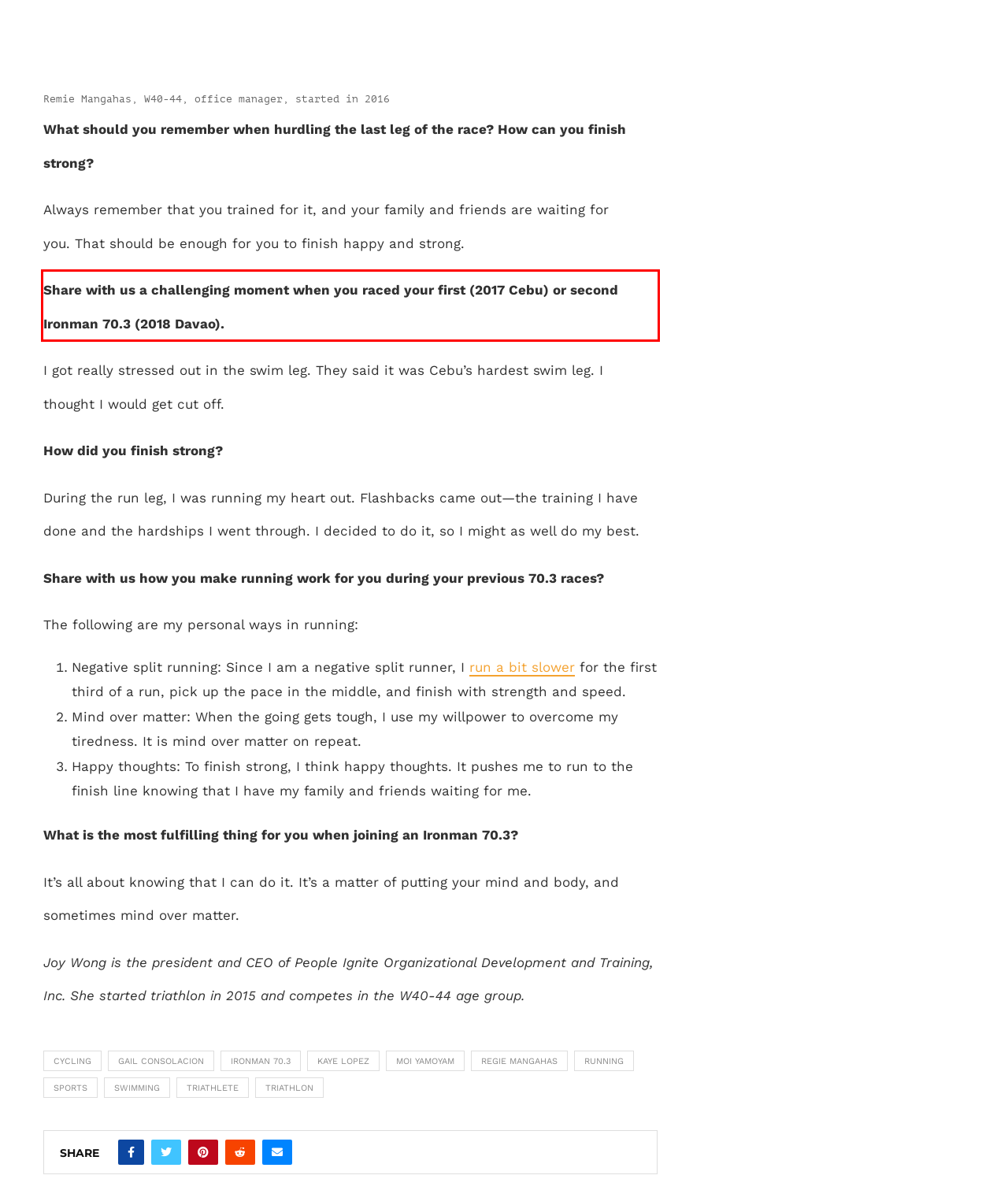From the given screenshot of a webpage, identify the red bounding box and extract the text content within it.

I got really stressed out in the swim leg. They said it was Cebu’s hardest swim leg. I thought I would get cut off.